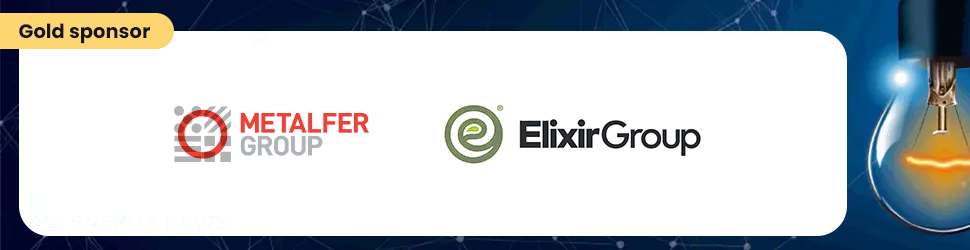What is written on the highlighted banner?
Please respond to the question with a detailed and thorough explanation.

According to the caption, a highlighted banner above the logos reads 'Gold sponsor', emphasizing the importance of these corporate partners in supporting the event.